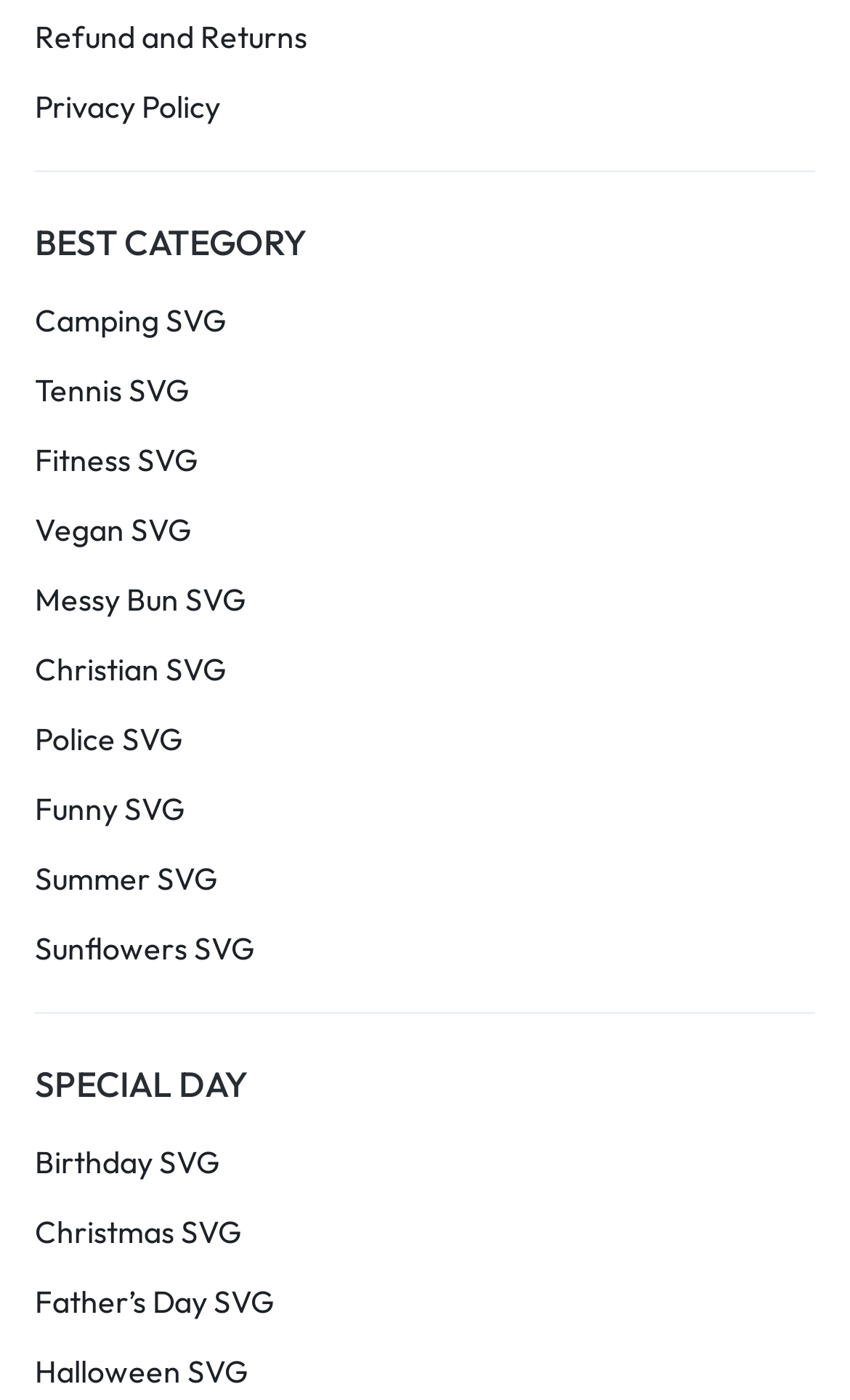Please identify the bounding box coordinates of the element that needs to be clicked to execute the following command: "Explore Camping SVG designs". Provide the bounding box using four float numbers between 0 and 1, formatted as [left, top, right, bottom].

[0.041, 0.216, 0.267, 0.242]